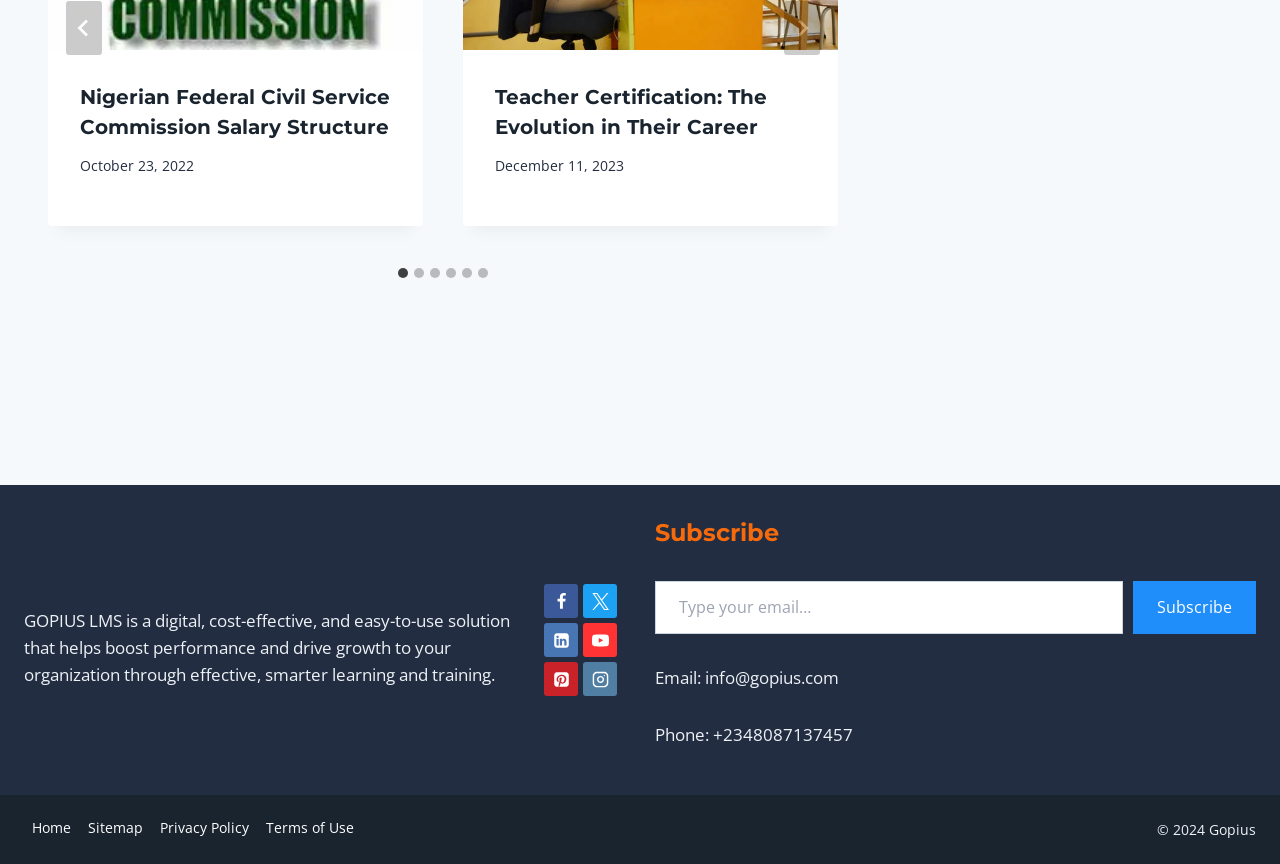Kindly determine the bounding box coordinates for the area that needs to be clicked to execute this instruction: "Go to Home".

[0.019, 0.938, 0.062, 0.98]